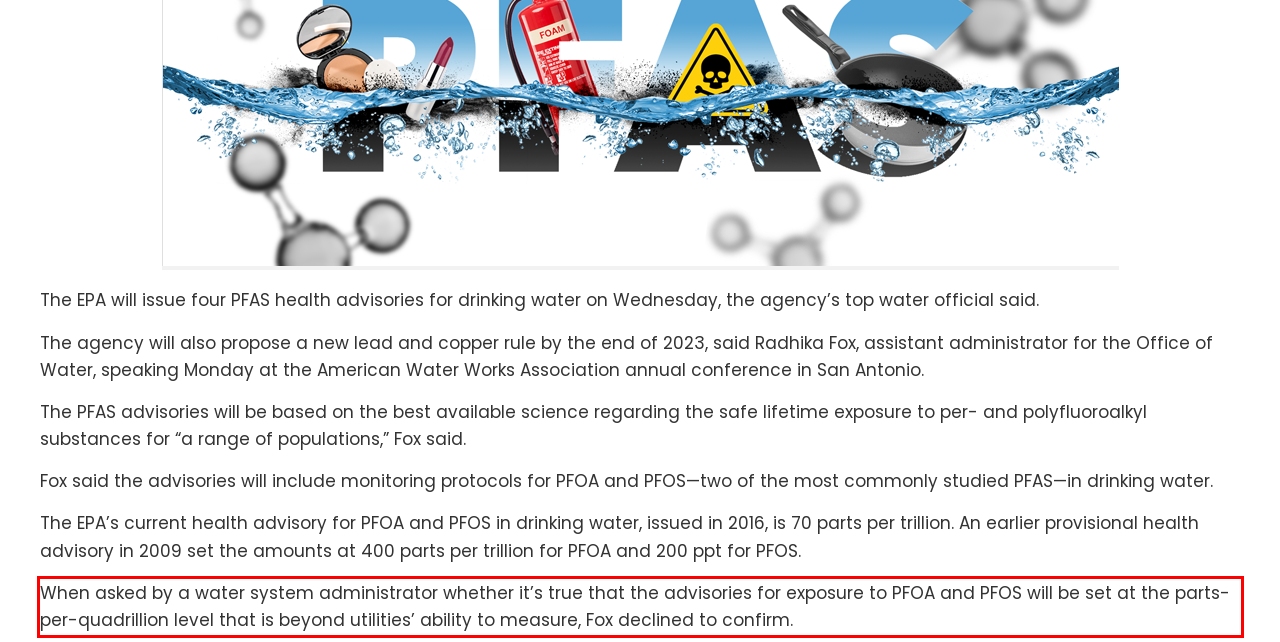Please look at the screenshot provided and find the red bounding box. Extract the text content contained within this bounding box.

When asked by a water system administrator whether it’s true that the advisories for exposure to PFOA and PFOS will be set at the parts-per-quadrillion level that is beyond utilities’ ability to measure, Fox declined to confirm.